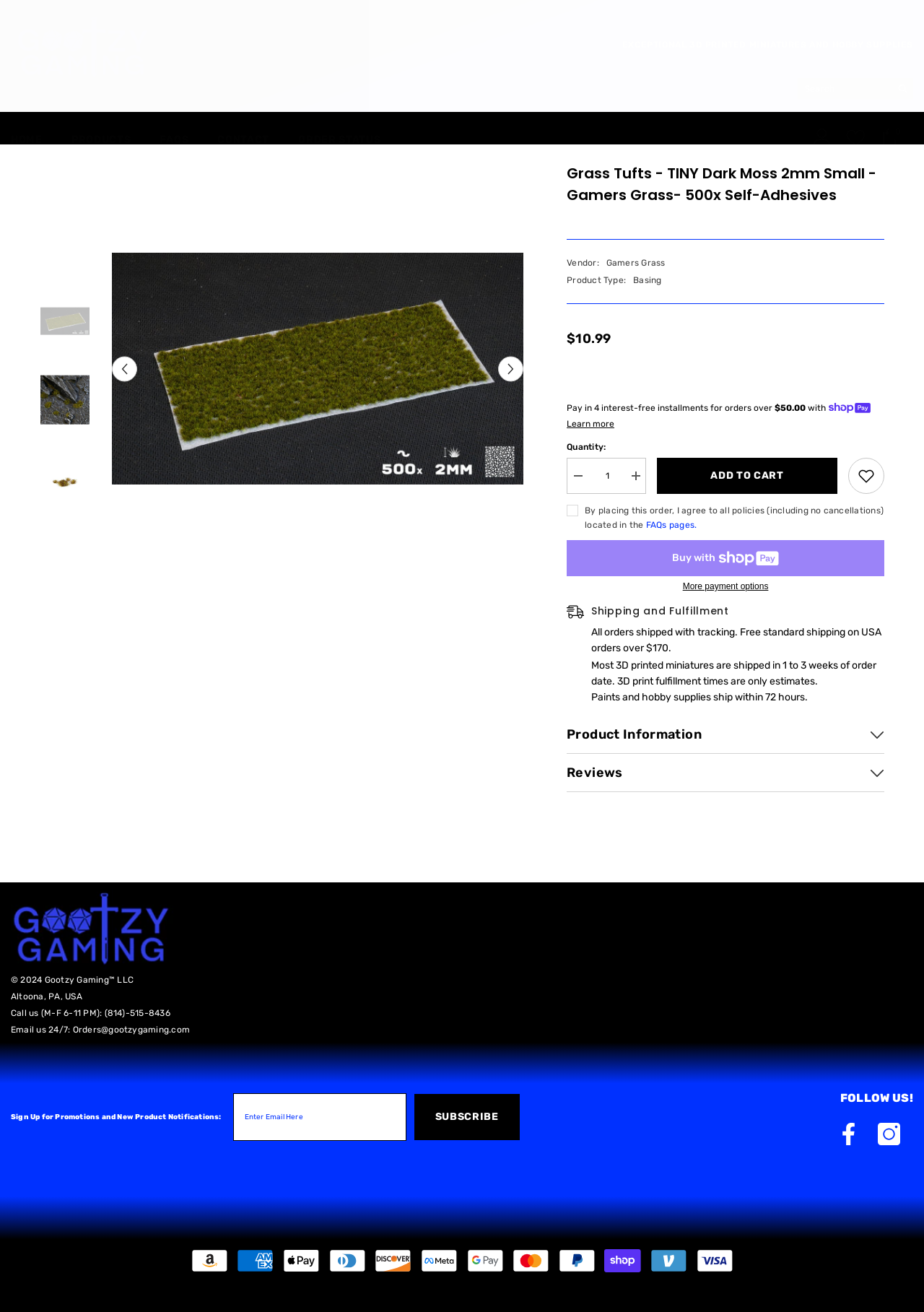Identify the bounding box coordinates for the region to click in order to carry out this instruction: "Add to cart". Provide the coordinates using four float numbers between 0 and 1, formatted as [left, top, right, bottom].

[0.711, 0.349, 0.906, 0.376]